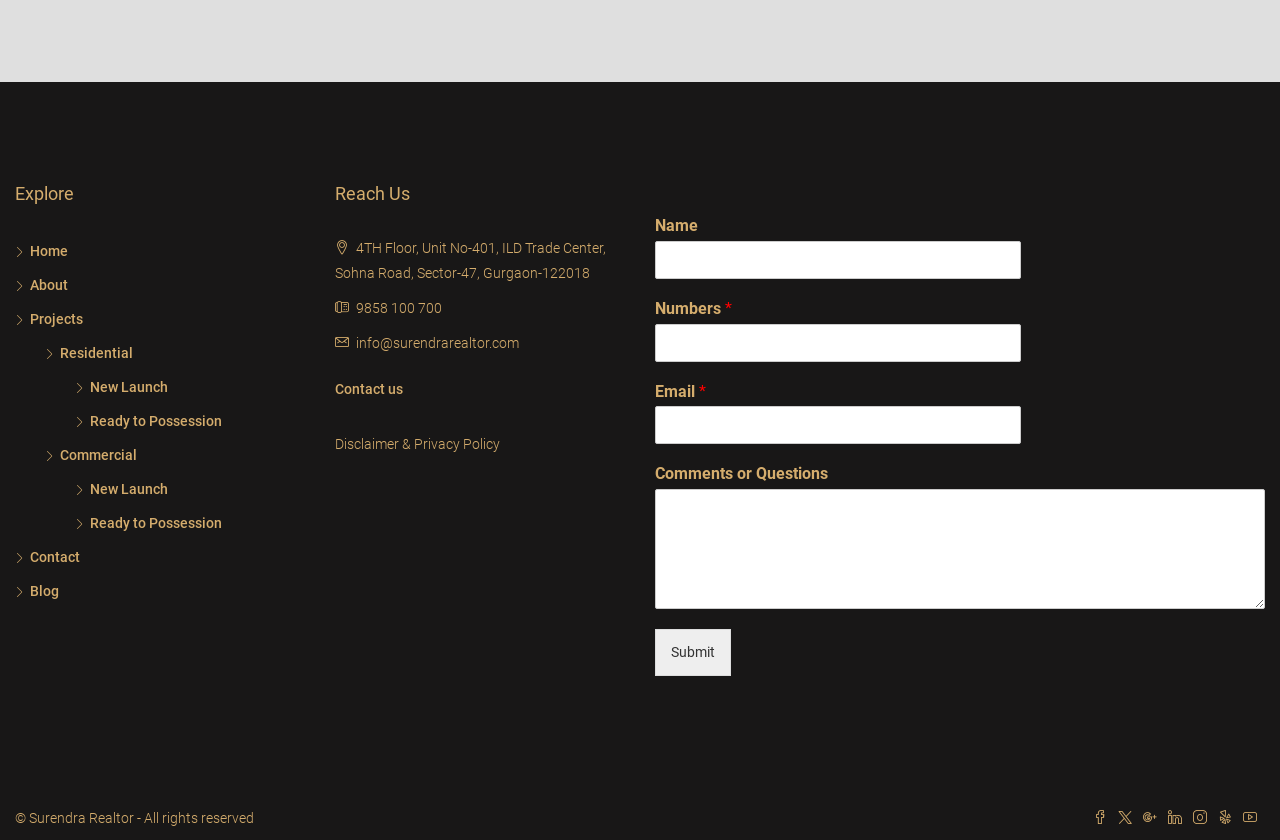Identify and provide the bounding box coordinates of the UI element described: "Ready to Possession". The coordinates should be formatted as [left, top, right, bottom], with each number being a float between 0 and 1.

[0.059, 0.613, 0.173, 0.632]